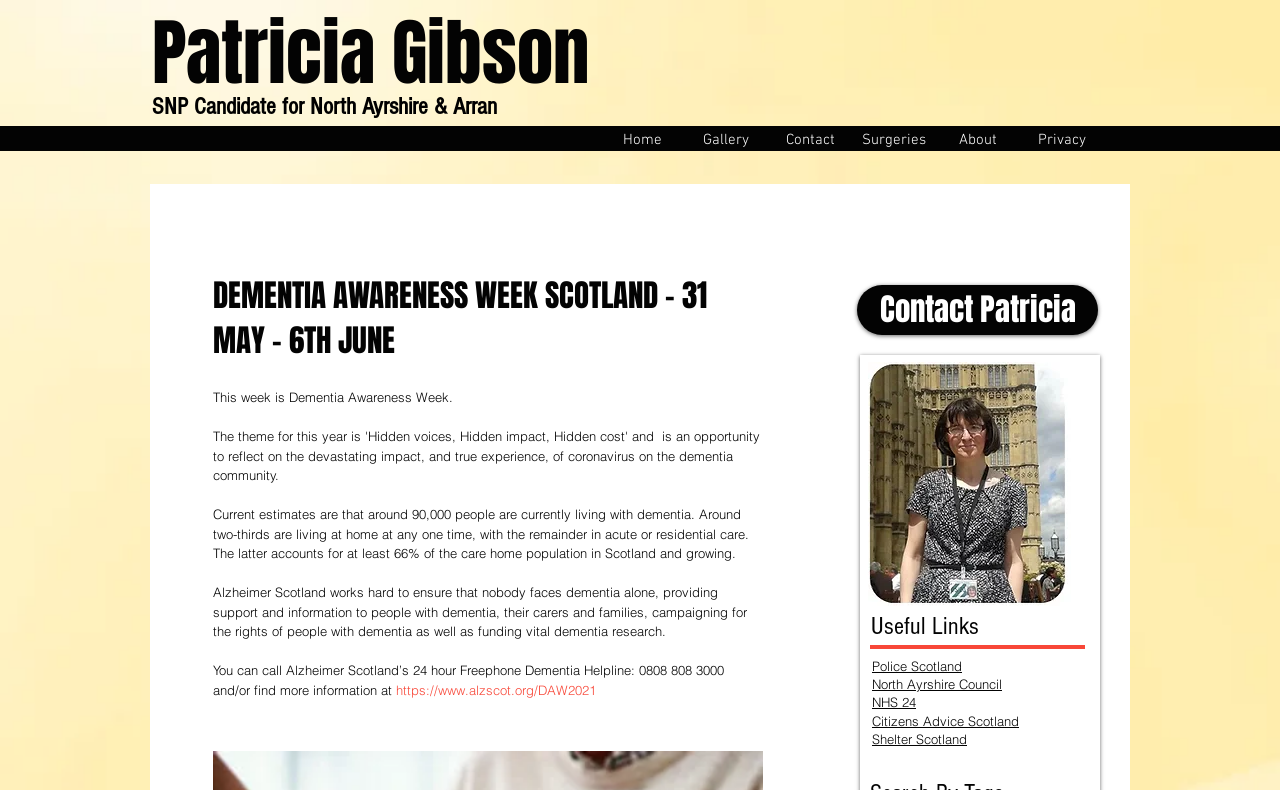Please identify the bounding box coordinates of the element I should click to complete this instruction: 'View the Gallery'. The coordinates should be given as four float numbers between 0 and 1, like this: [left, top, right, bottom].

[0.534, 0.165, 0.6, 0.186]